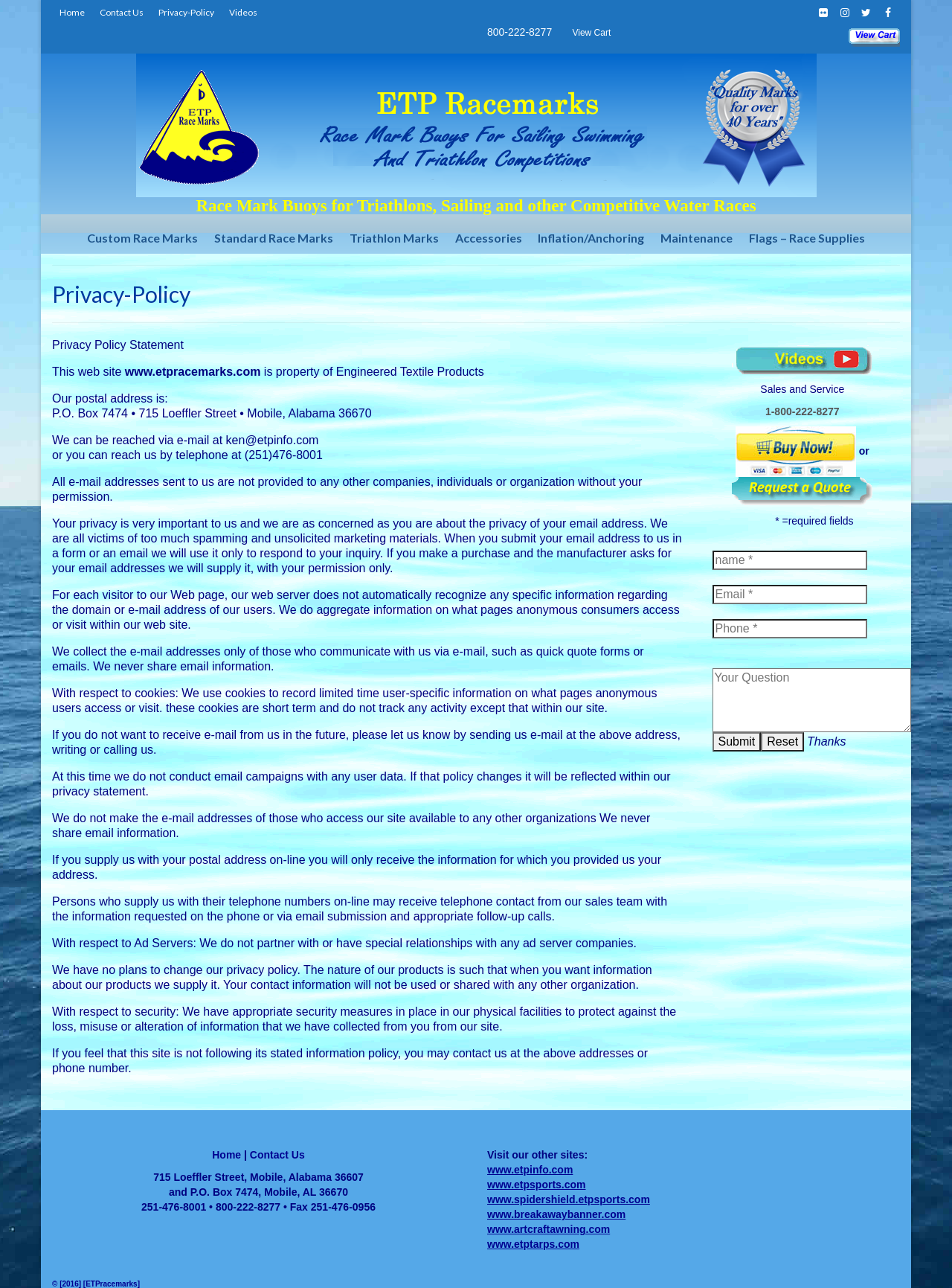Show the bounding box coordinates for the element that needs to be clicked to execute the following instruction: "Click the 'Submit' button". Provide the coordinates in the form of four float numbers between 0 and 1, i.e., [left, top, right, bottom].

[0.748, 0.569, 0.799, 0.584]